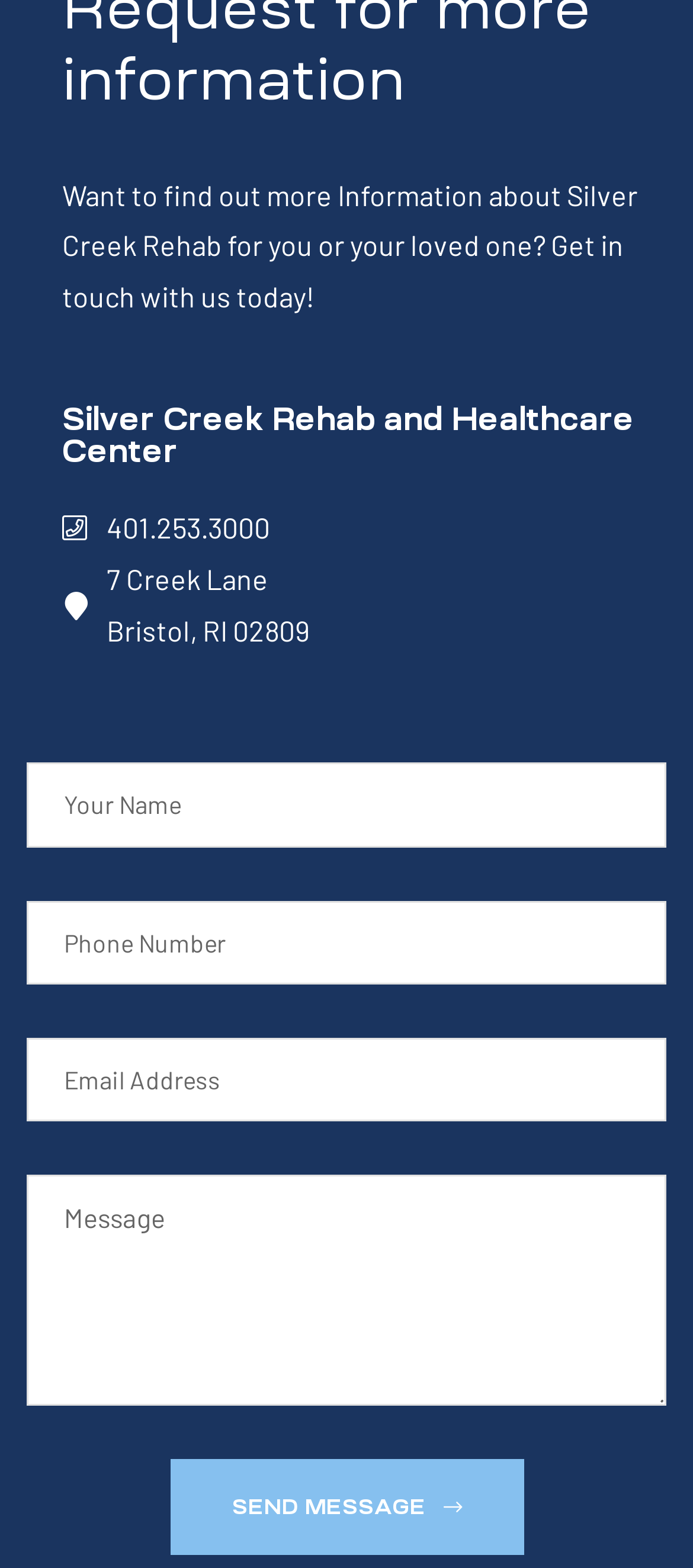Answer succinctly with a single word or phrase:
Is the phone number required to send a message?

Yes